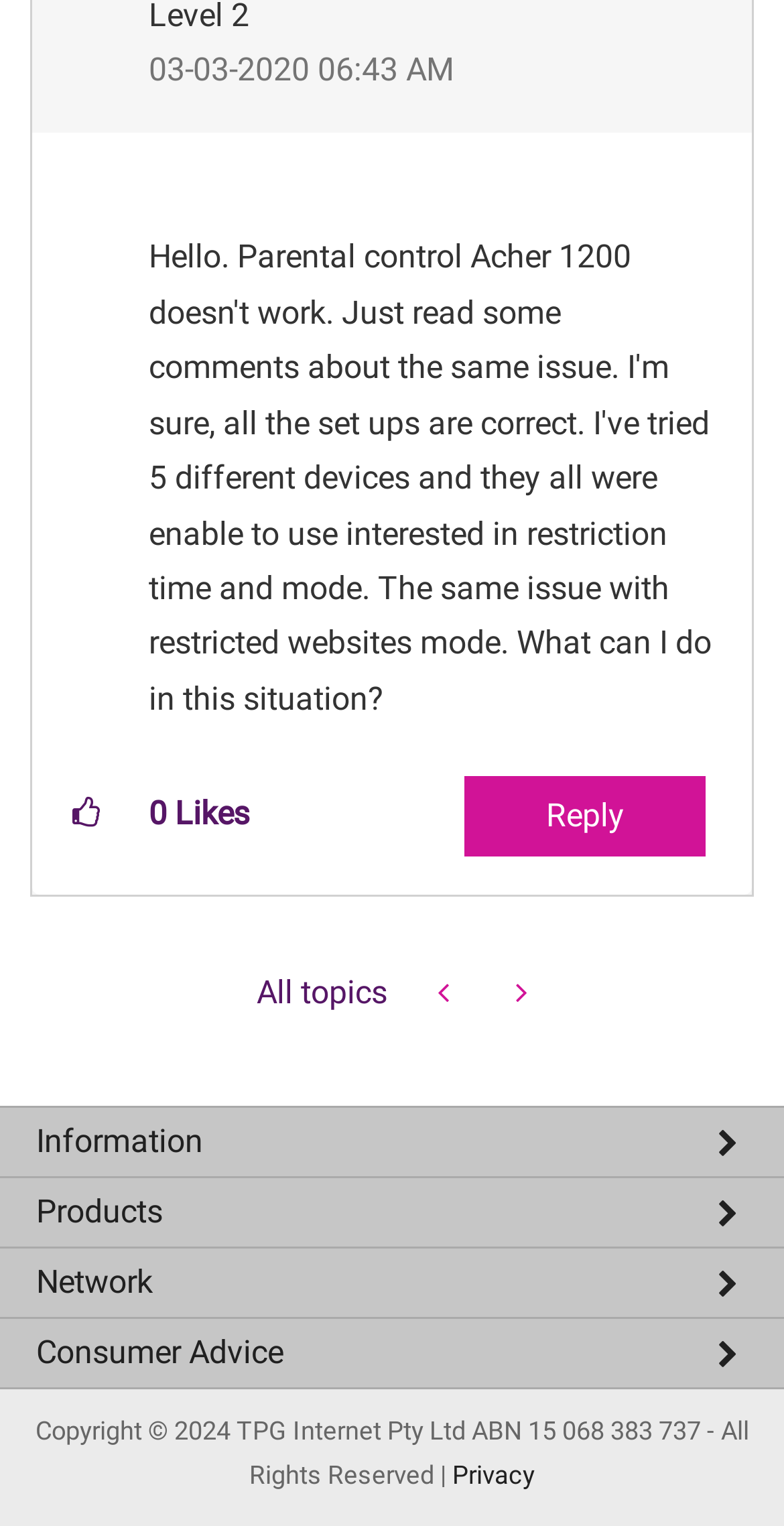Please determine the bounding box coordinates for the UI element described as: "Critical Information Summaries".

[0.0, 0.952, 1.0, 0.993]